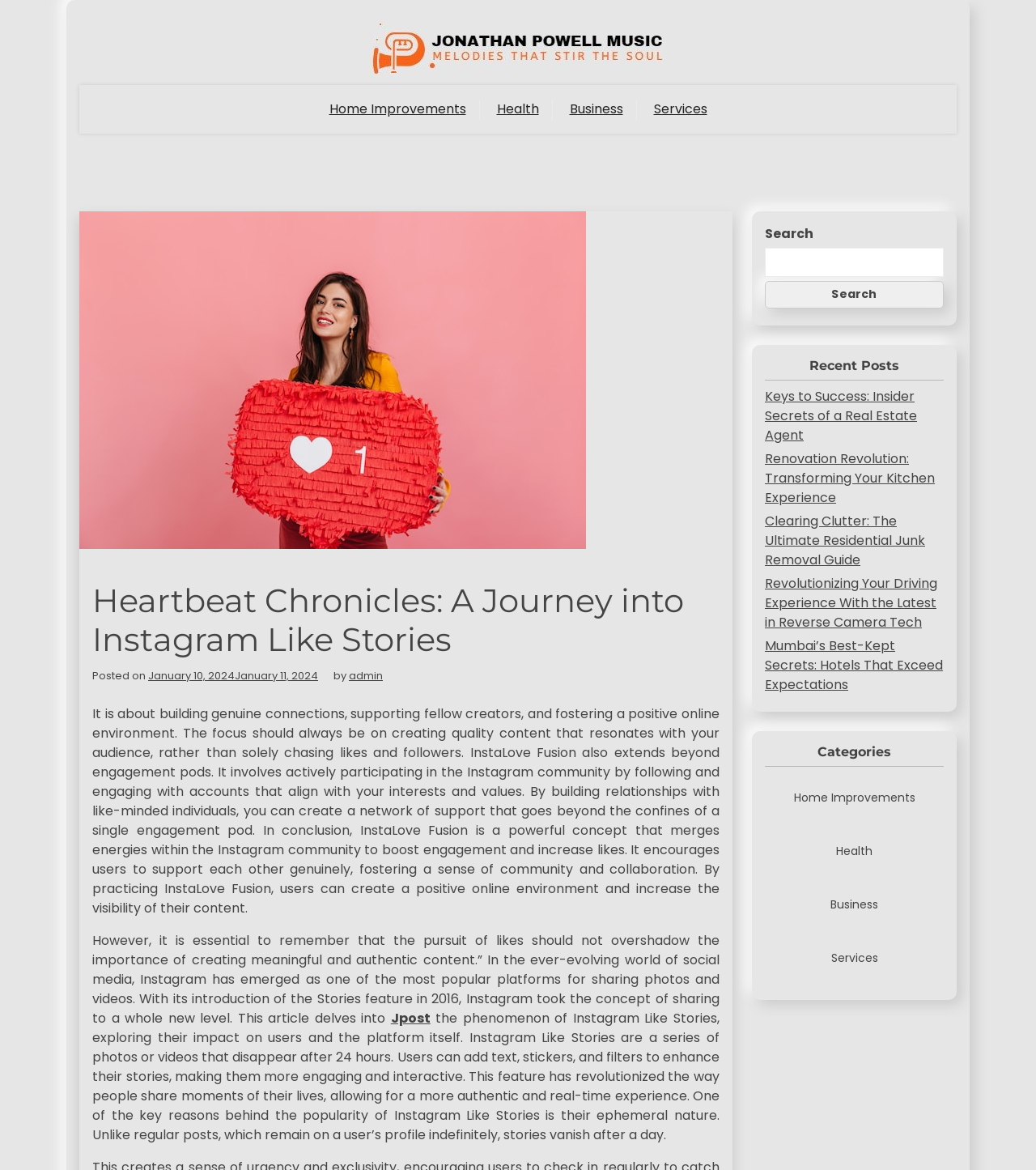Specify the bounding box coordinates of the element's area that should be clicked to execute the given instruction: "Check the 'Recent Posts' section". The coordinates should be four float numbers between 0 and 1, i.e., [left, top, right, bottom].

[0.738, 0.306, 0.911, 0.325]